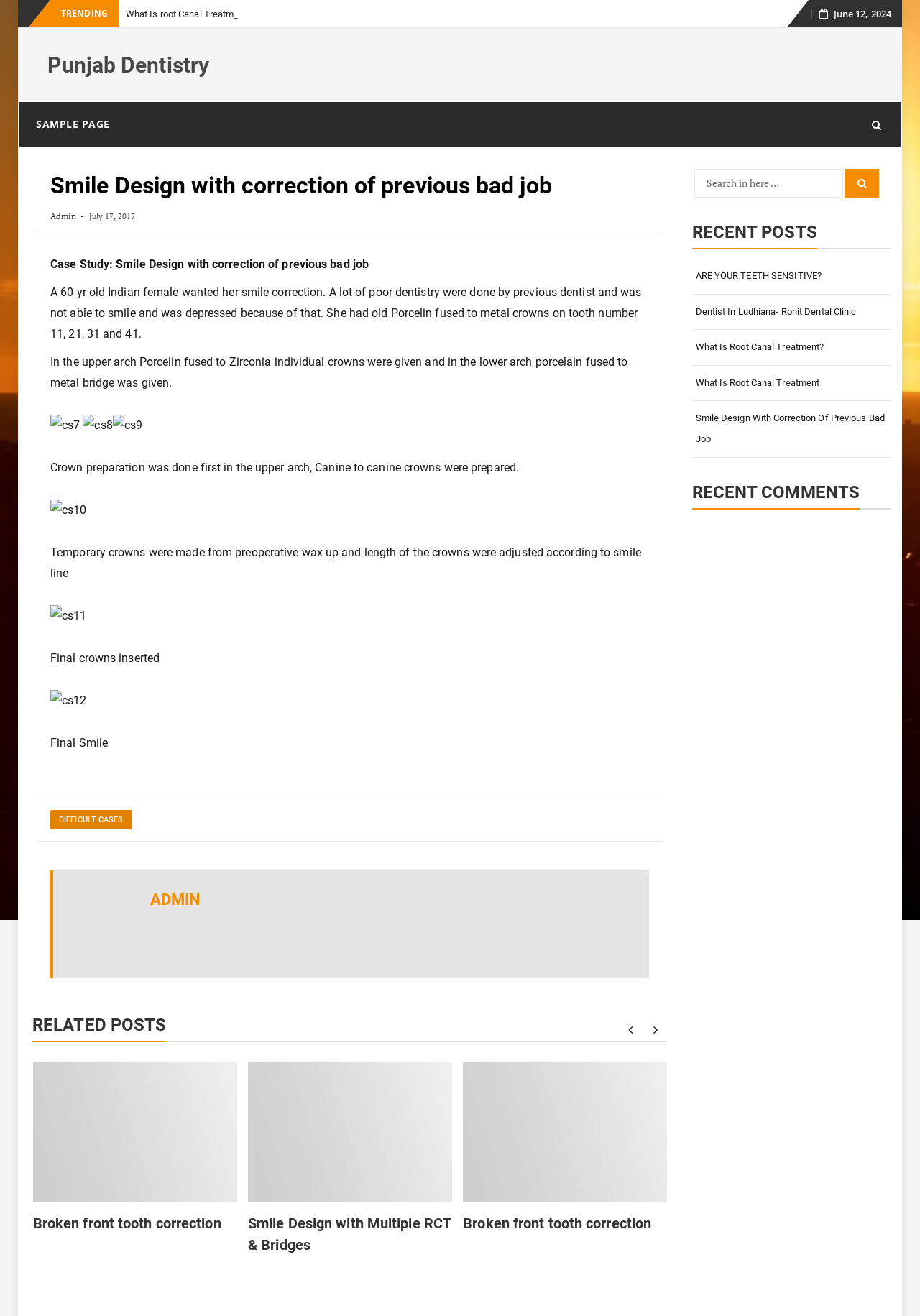Please answer the following question as detailed as possible based on the image: 
How old was the patient in the case study?

The age of the patient can be found in the paragraph of text that describes the case study, which states 'A 60 yr old Indian female wanted her smile correction'.